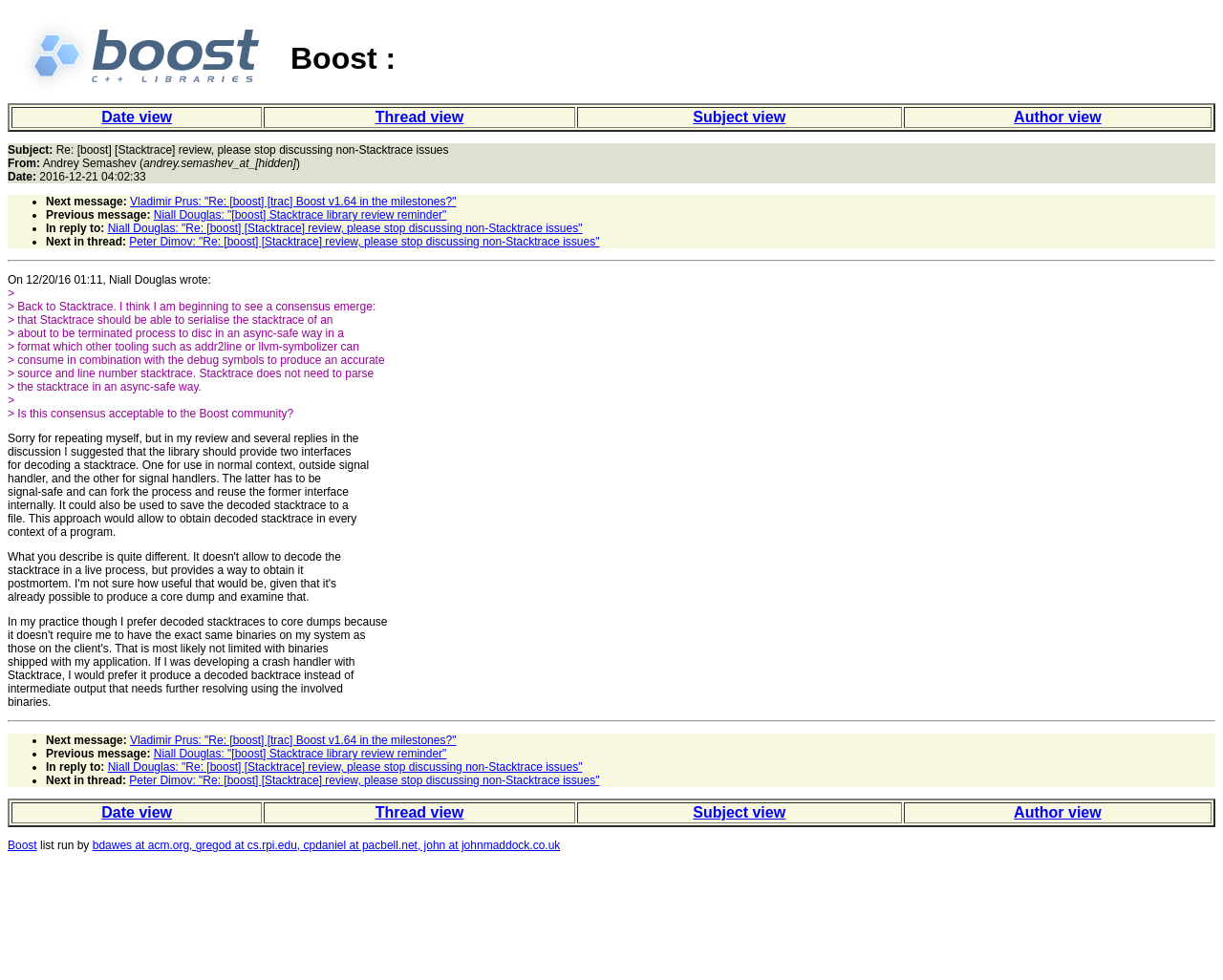Give a one-word or phrase response to the following question: How many links are there in the email?

7